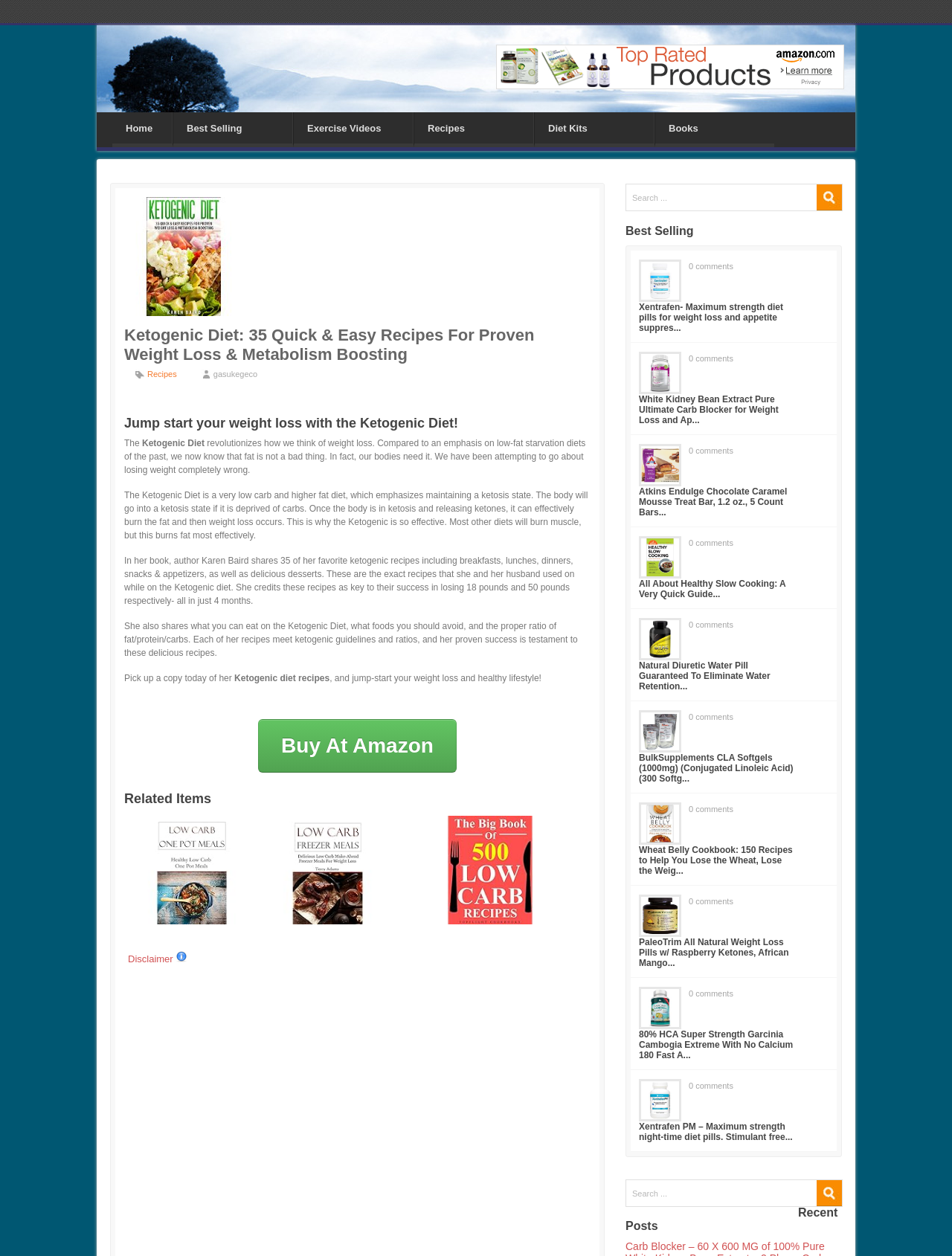Detail the various sections and features present on the webpage.

This webpage is about the Ketogenic Diet, a low-carb and high-fat diet for weight loss and metabolism boosting. At the top, there are six navigation links: "Home", "Best Selling", "Exercise Videos", "Recipes", "Diet Kits", and "Books". Below these links, there is a large heading that repeats the title of the webpage.

On the left side, there is a section that introduces the Ketogenic Diet, explaining how it works and its benefits. This section includes several paragraphs of text, with headings and subheadings. The text describes how the diet can help with weight loss, and how it differs from traditional low-fat diets.

In the middle of the page, there is a call-to-action button to "Buy At Amazon" and a section titled "Related Items" that displays a table with three columns. Each column contains a link with an image, and the links appear to be related to weight loss and dieting.

On the right side, there is a search bar with a textbox and a search button. Below the search bar, there are several headings and links to various products and articles related to weight loss and dieting. Each heading has a link to a product or article, and some of them have a "0 comments" link below.

At the bottom of the page, there is a disclaimer section with a small image and a heading that says "Disclaimer".